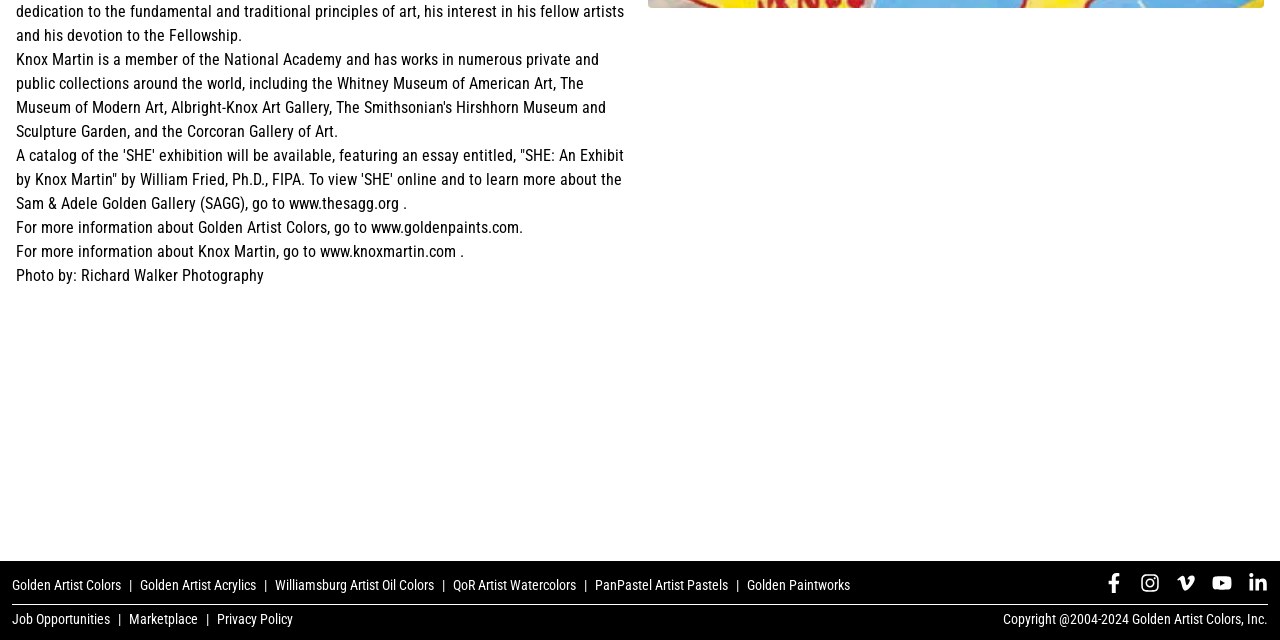Return the bounding box coordinates of the UI element that corresponds to this description: "Golden Artist Acrylics". The coordinates must be given as four float numbers in the range of 0 and 1, [left, top, right, bottom].

[0.109, 0.901, 0.209, 0.928]